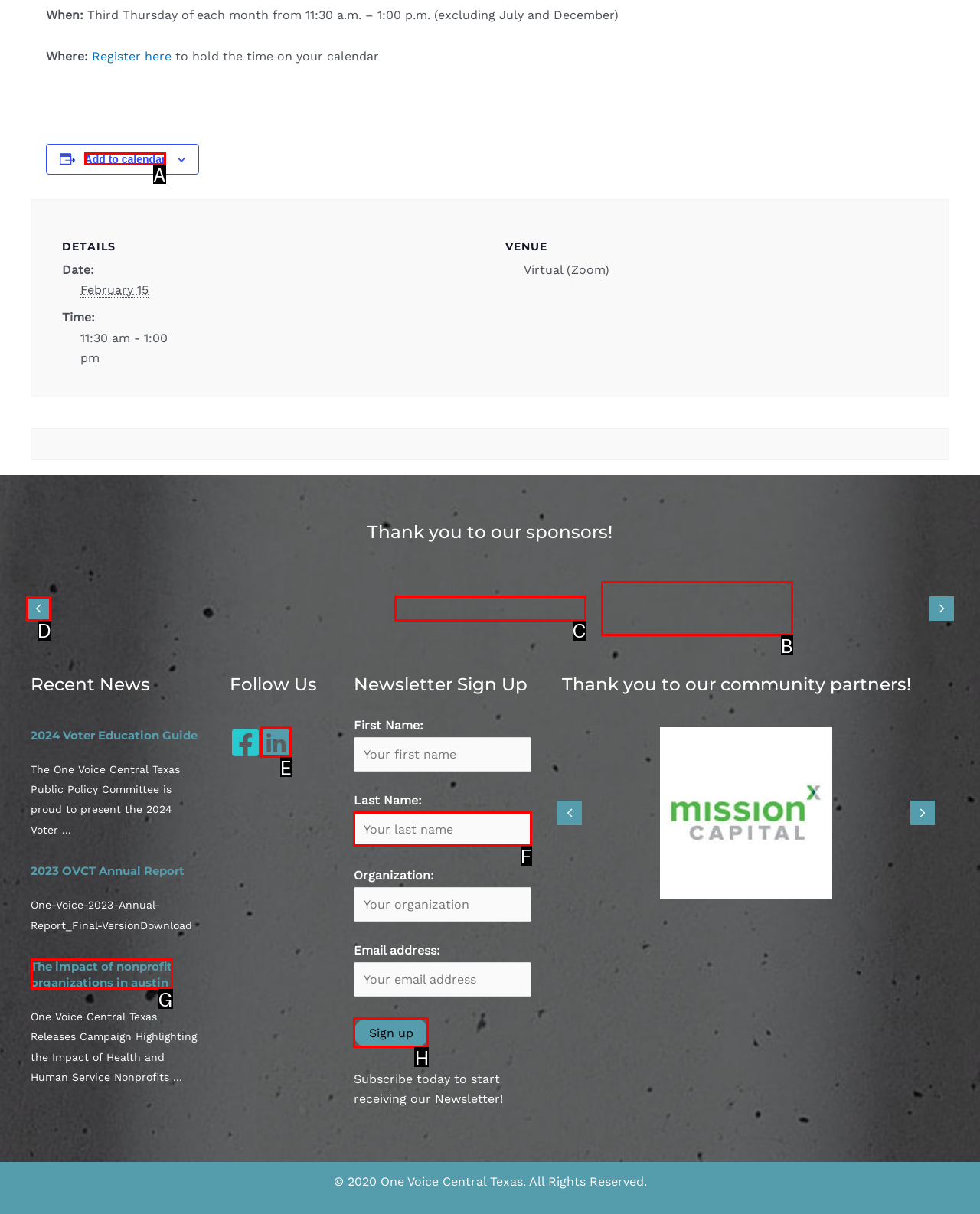Select the HTML element that matches the description: Marsh McLennan Agency Logo
Respond with the letter of the correct choice from the given options directly.

B